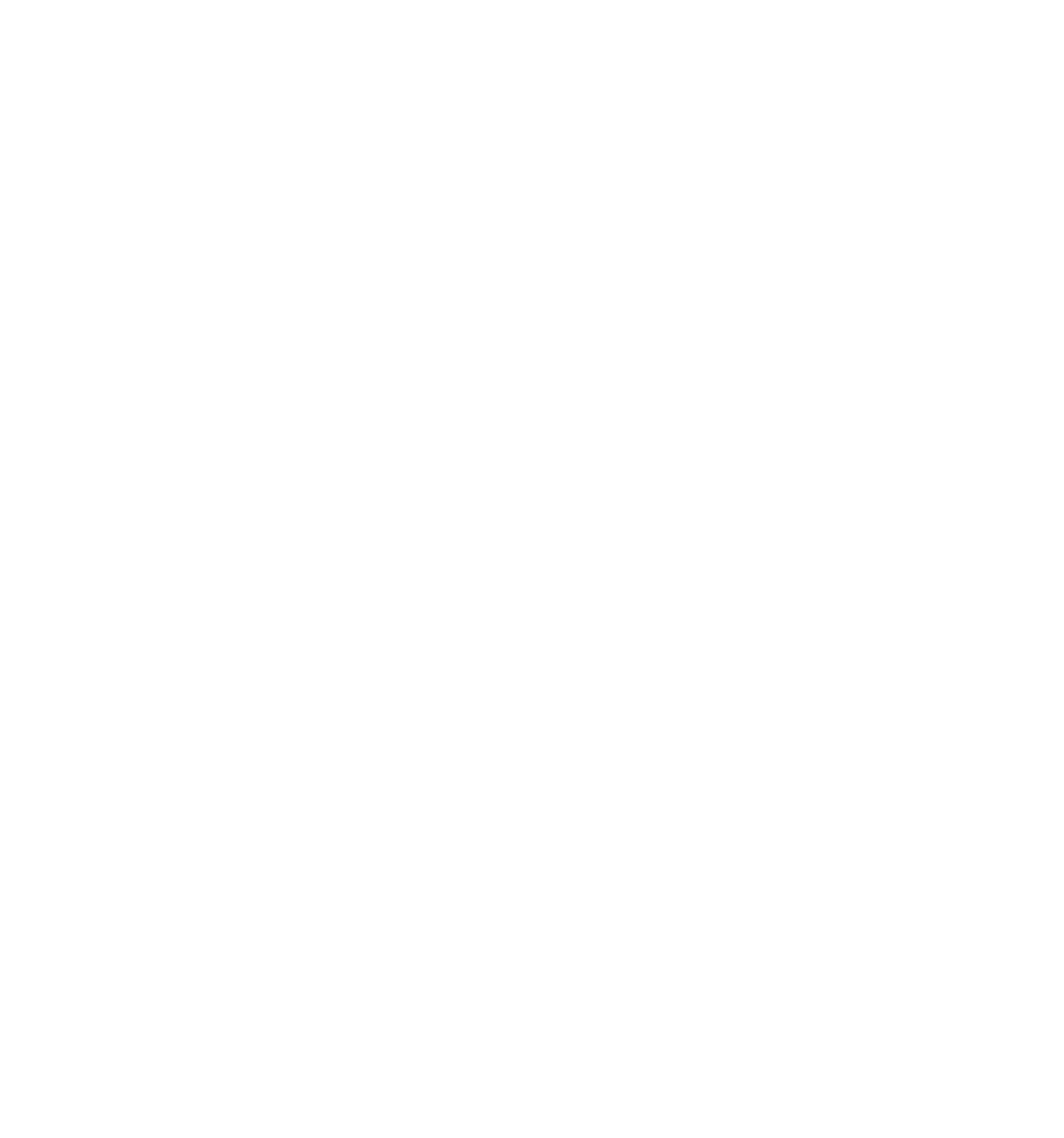How can a cloud management platform help prevent data loss?
From the image, respond with a single word or phrase.

Provide visibility into infrastructure